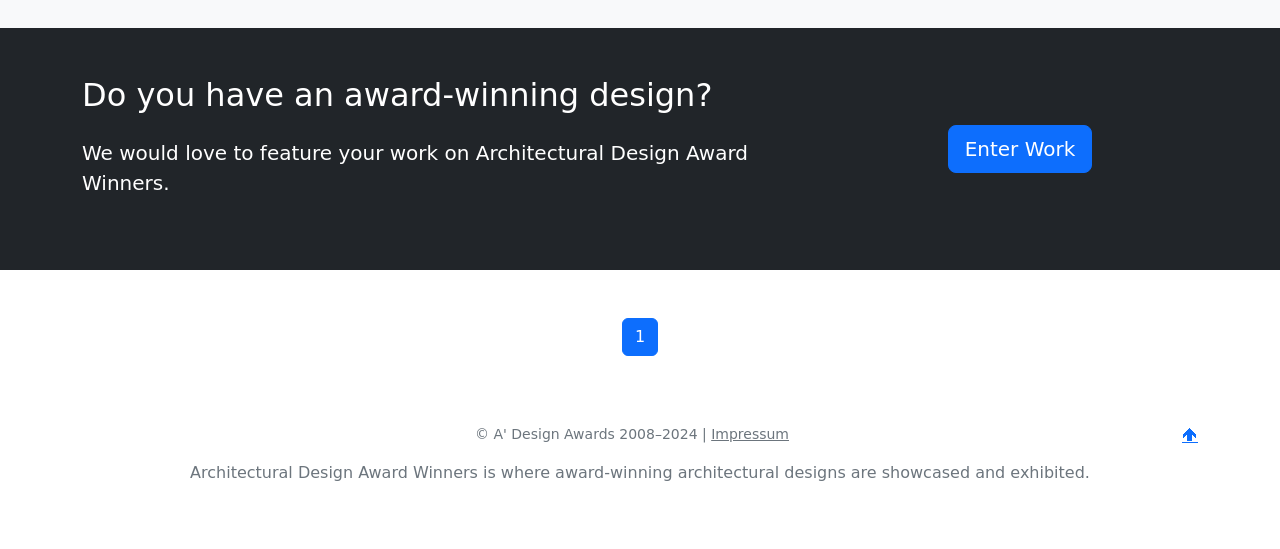What is the purpose of the 'Impressum' link?
Please answer the question with as much detail as possible using the screenshot.

The 'Impressum' link is typically used to provide legal information about a website, such as its ownership and contact details, so it can be inferred that this link serves a similar purpose.